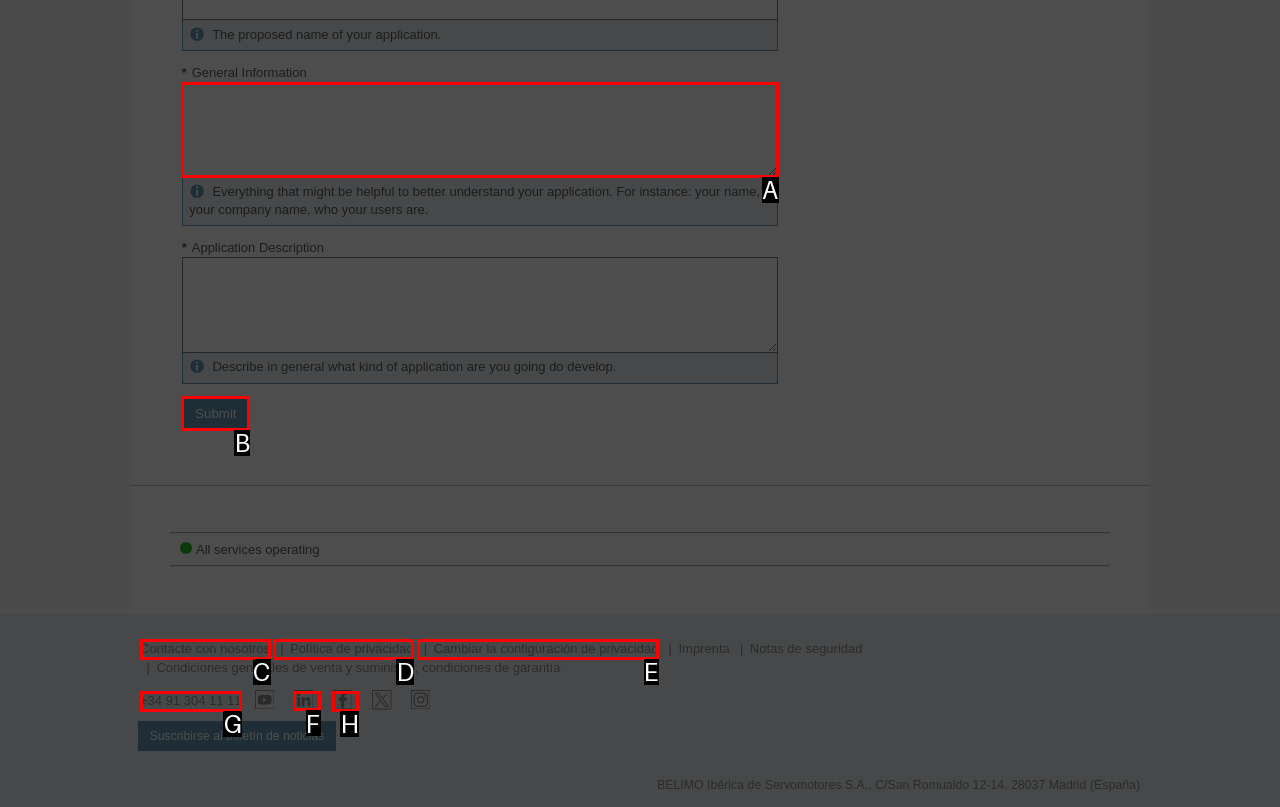Select the letter of the UI element that matches this task: Follow us on LinkedIn
Provide the answer as the letter of the correct choice.

F